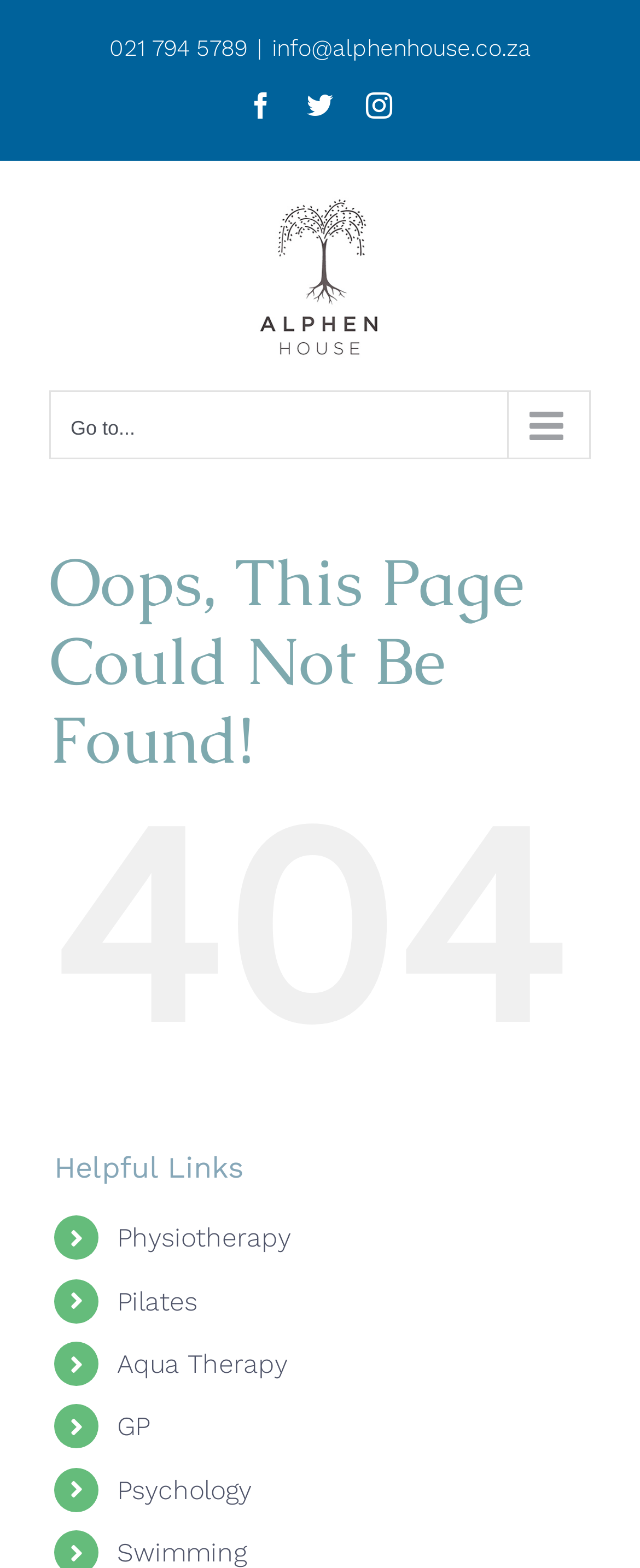Provide the bounding box coordinates of the HTML element this sentence describes: "alt="Alphen House Logo"". The bounding box coordinates consist of four float numbers between 0 and 1, i.e., [left, top, right, bottom].

[0.077, 0.123, 0.923, 0.228]